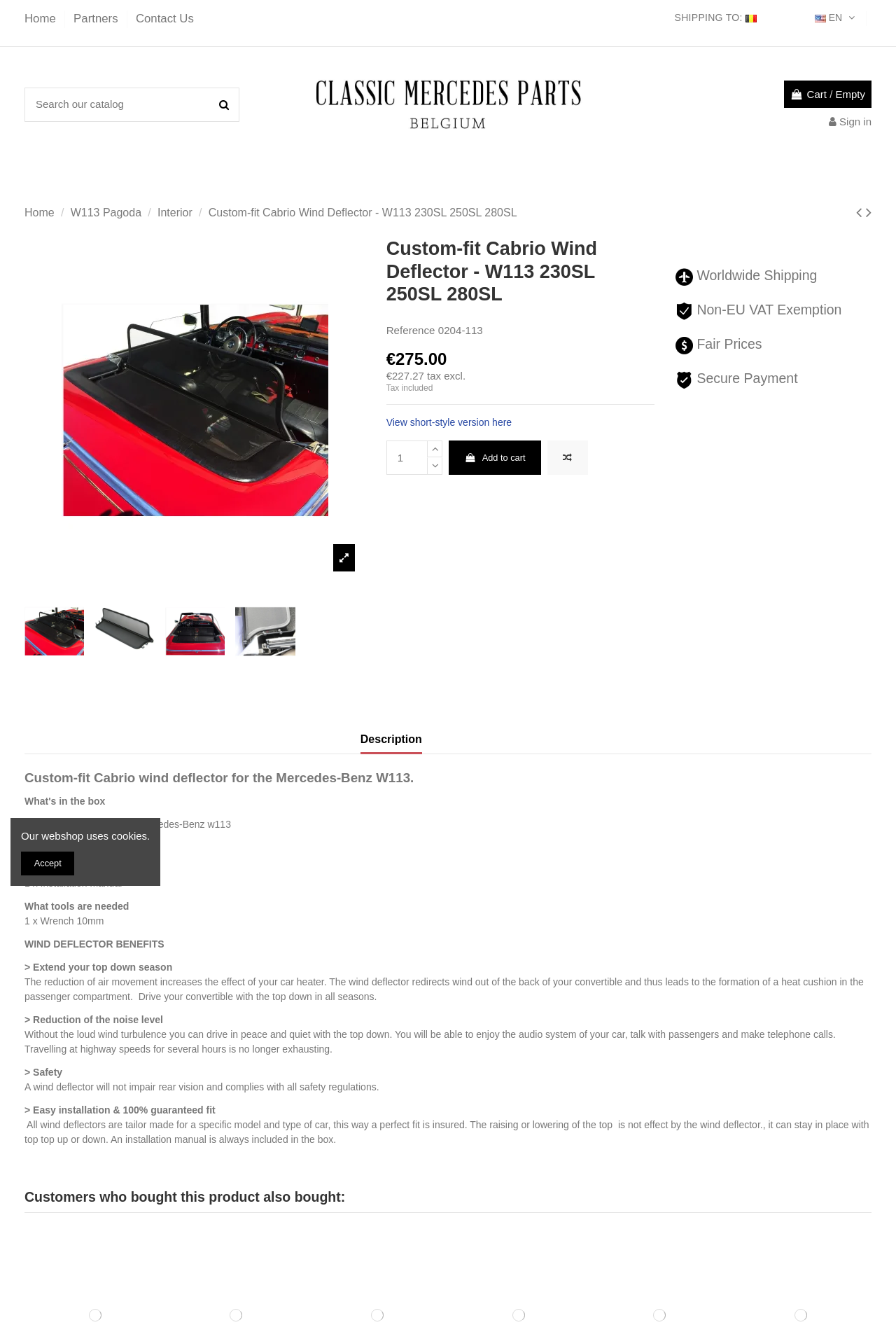What is the benefit of using a wind deflector? From the image, respond with a single word or brief phrase.

Reduction of noise level